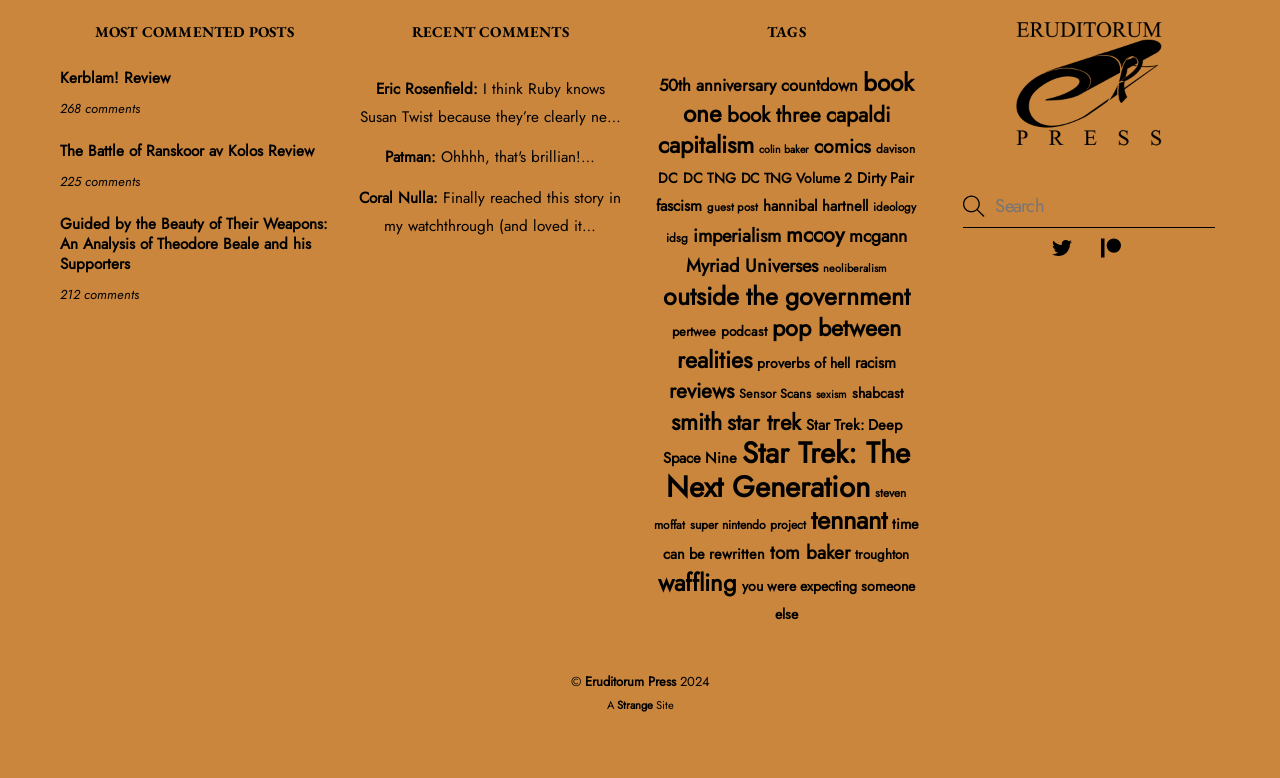Please determine the bounding box coordinates of the element's region to click for the following instruction: "Check the recent comment by Eric Rosenfield".

[0.294, 0.1, 0.373, 0.129]